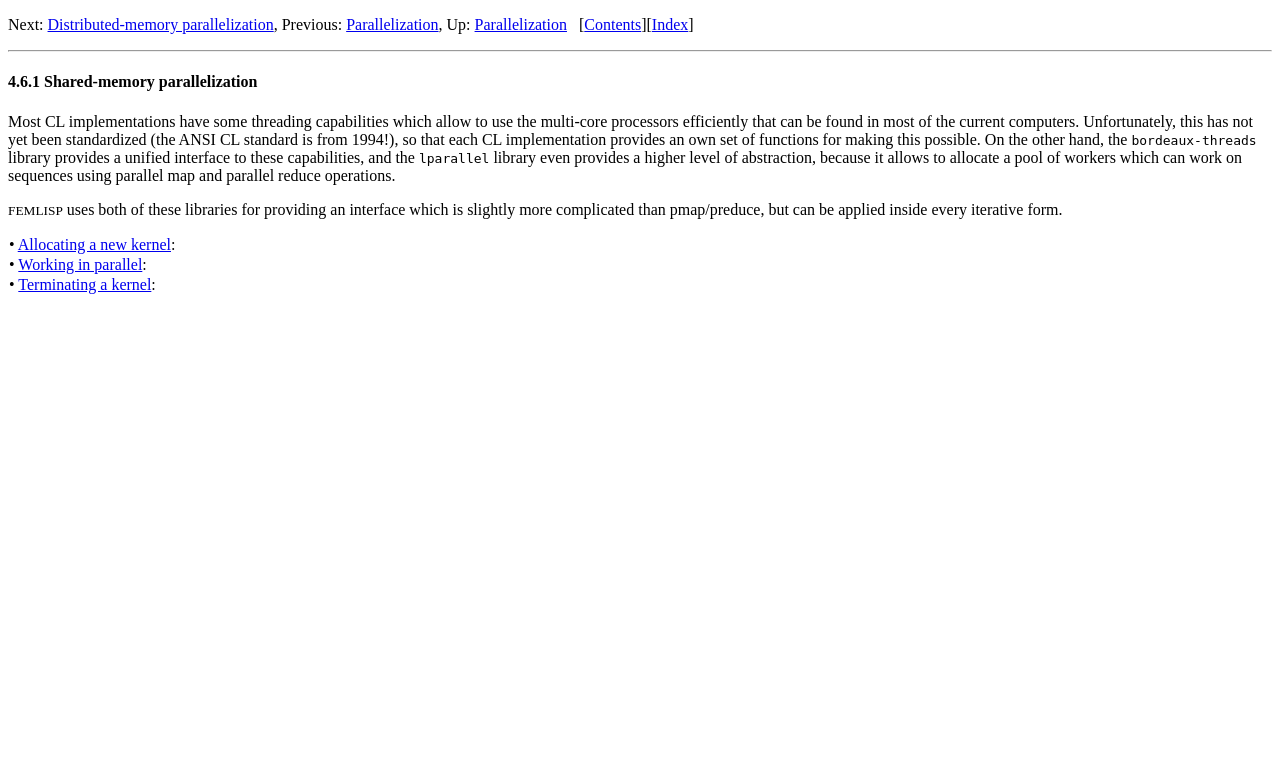Can you find the bounding box coordinates for the element to click on to achieve the instruction: "Read about Allocating a new kernel"?

[0.014, 0.31, 0.134, 0.332]